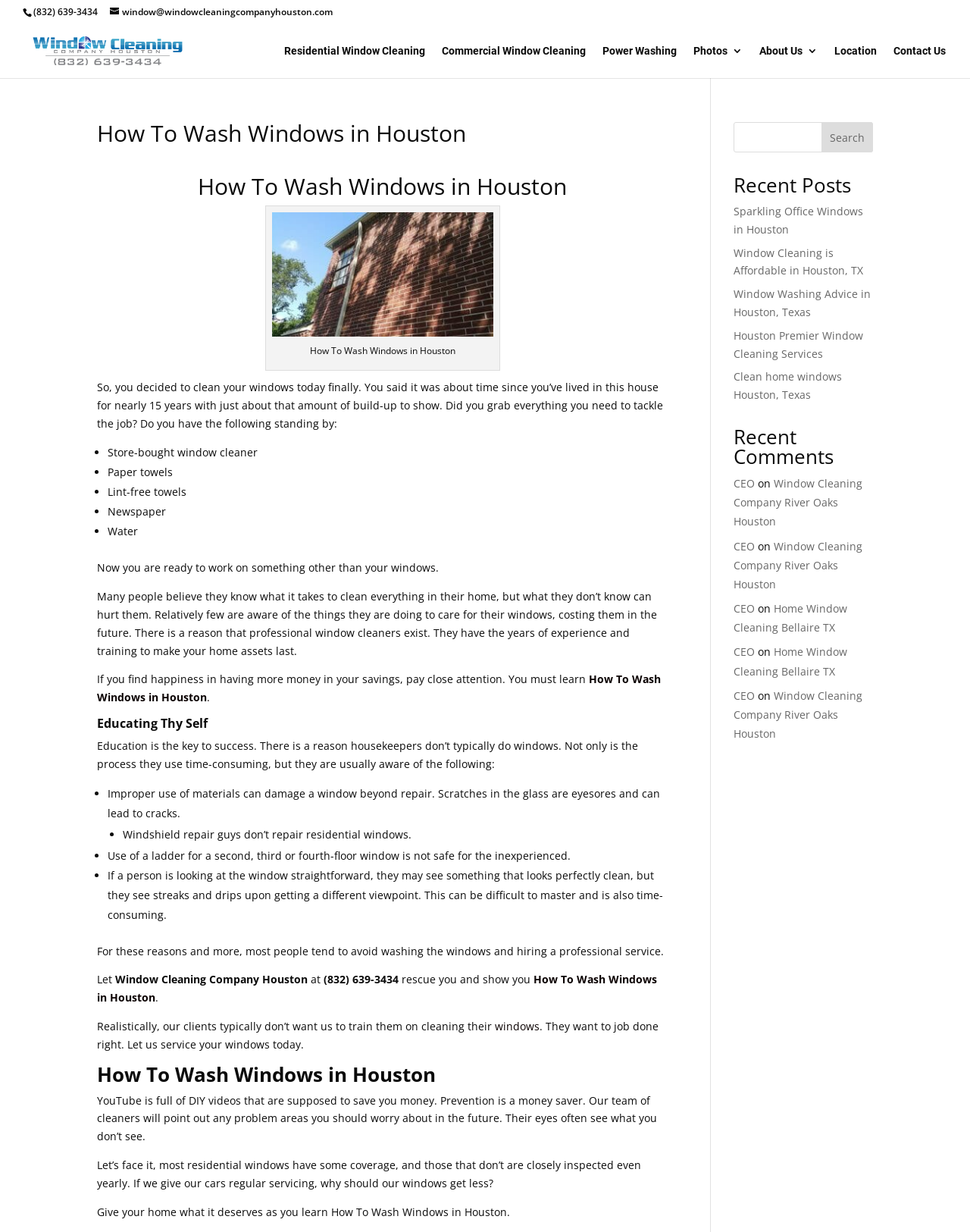Determine the bounding box coordinates of the clickable region to execute the instruction: "Learn about residential window cleaning". The coordinates should be four float numbers between 0 and 1, denoted as [left, top, right, bottom].

[0.293, 0.037, 0.438, 0.063]